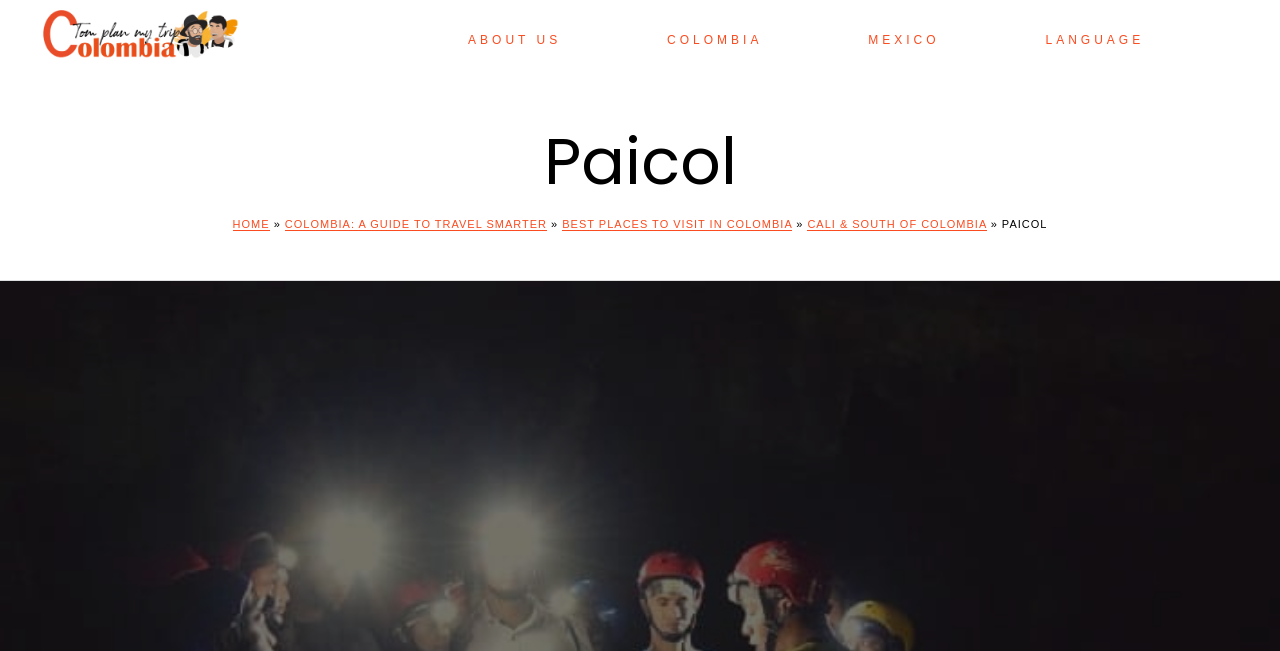Locate the bounding box coordinates of the element that should be clicked to fulfill the instruction: "visit Paicol homepage".

[0.182, 0.335, 0.211, 0.355]